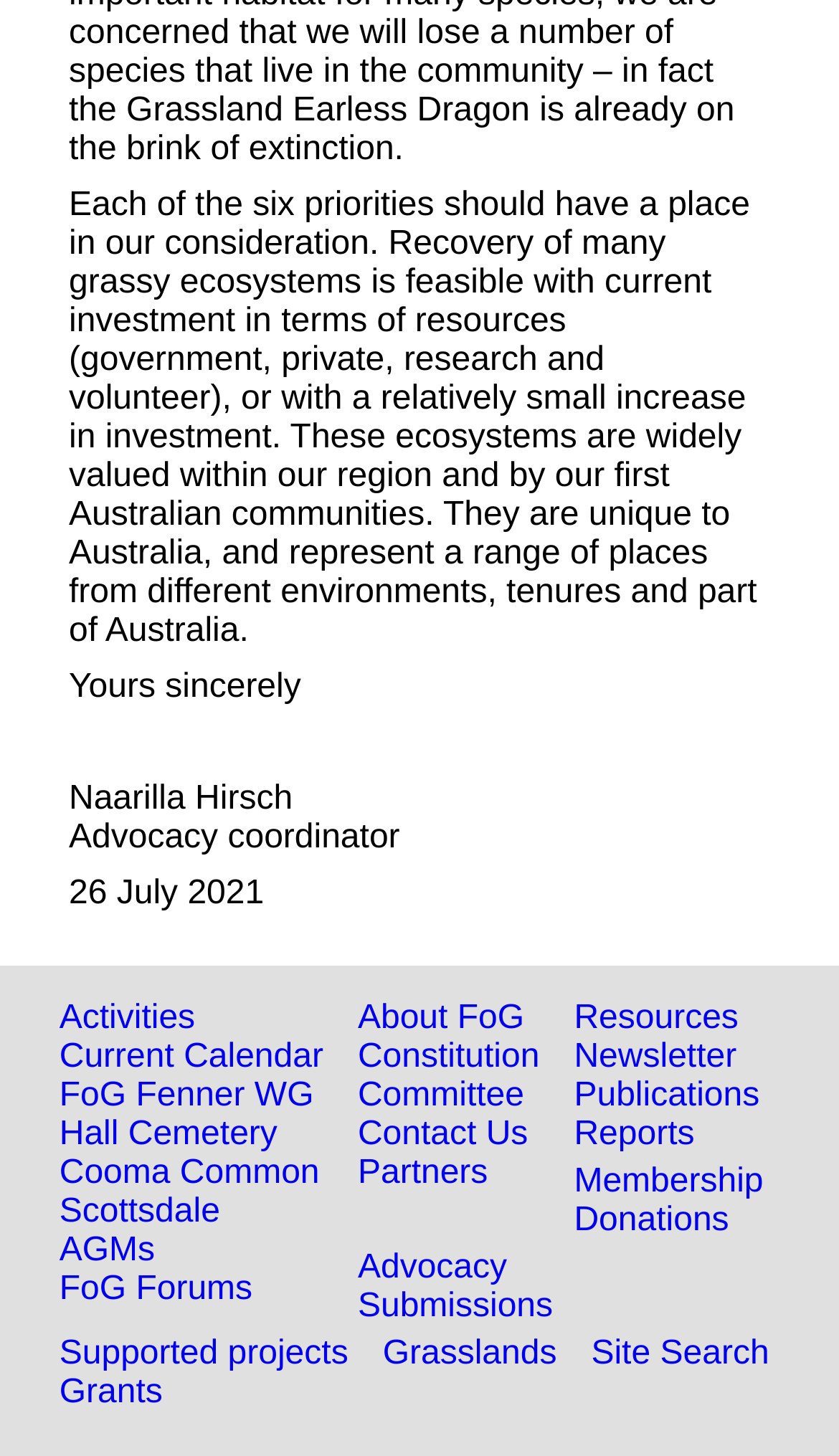Based on the description "Donations", find the bounding box of the specified UI element.

[0.684, 0.826, 0.869, 0.851]